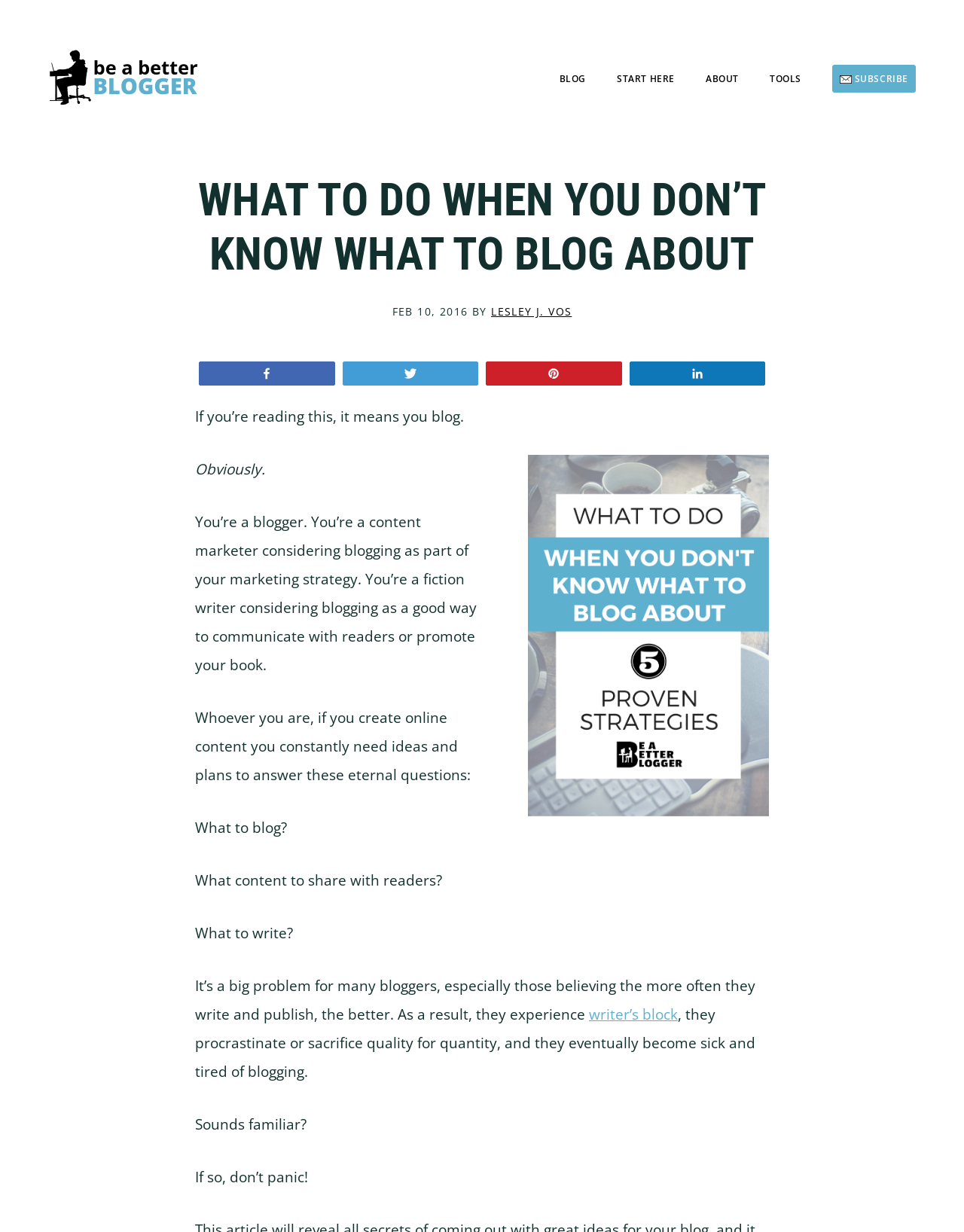Please identify the bounding box coordinates of the area I need to click to accomplish the following instruction: "Click on Banking & Finance".

None